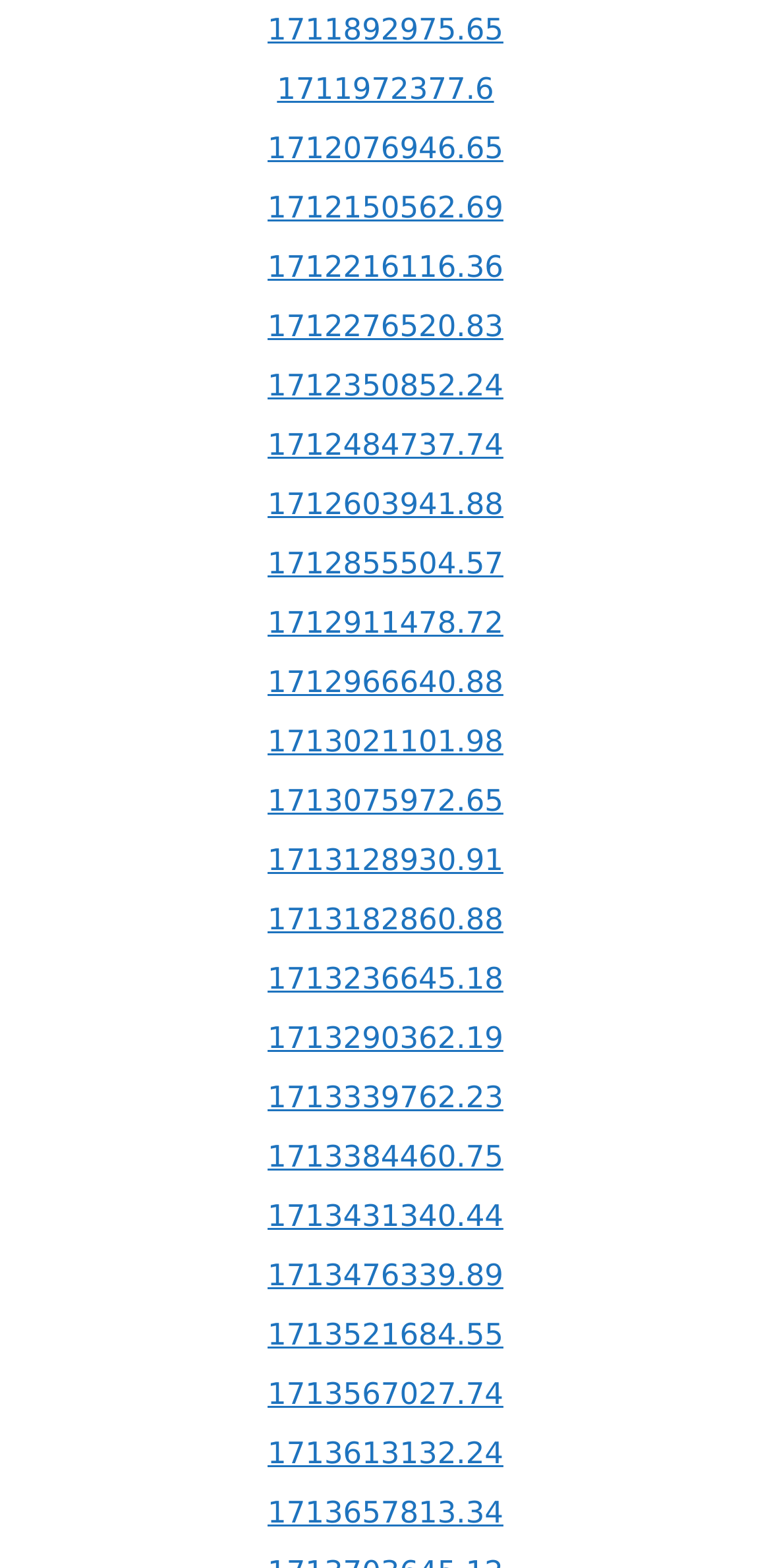Please provide the bounding box coordinates in the format (top-left x, top-left y, bottom-right x, bottom-right y). Remember, all values are floating point numbers between 0 and 1. What is the bounding box coordinate of the region described as: klik disini

None